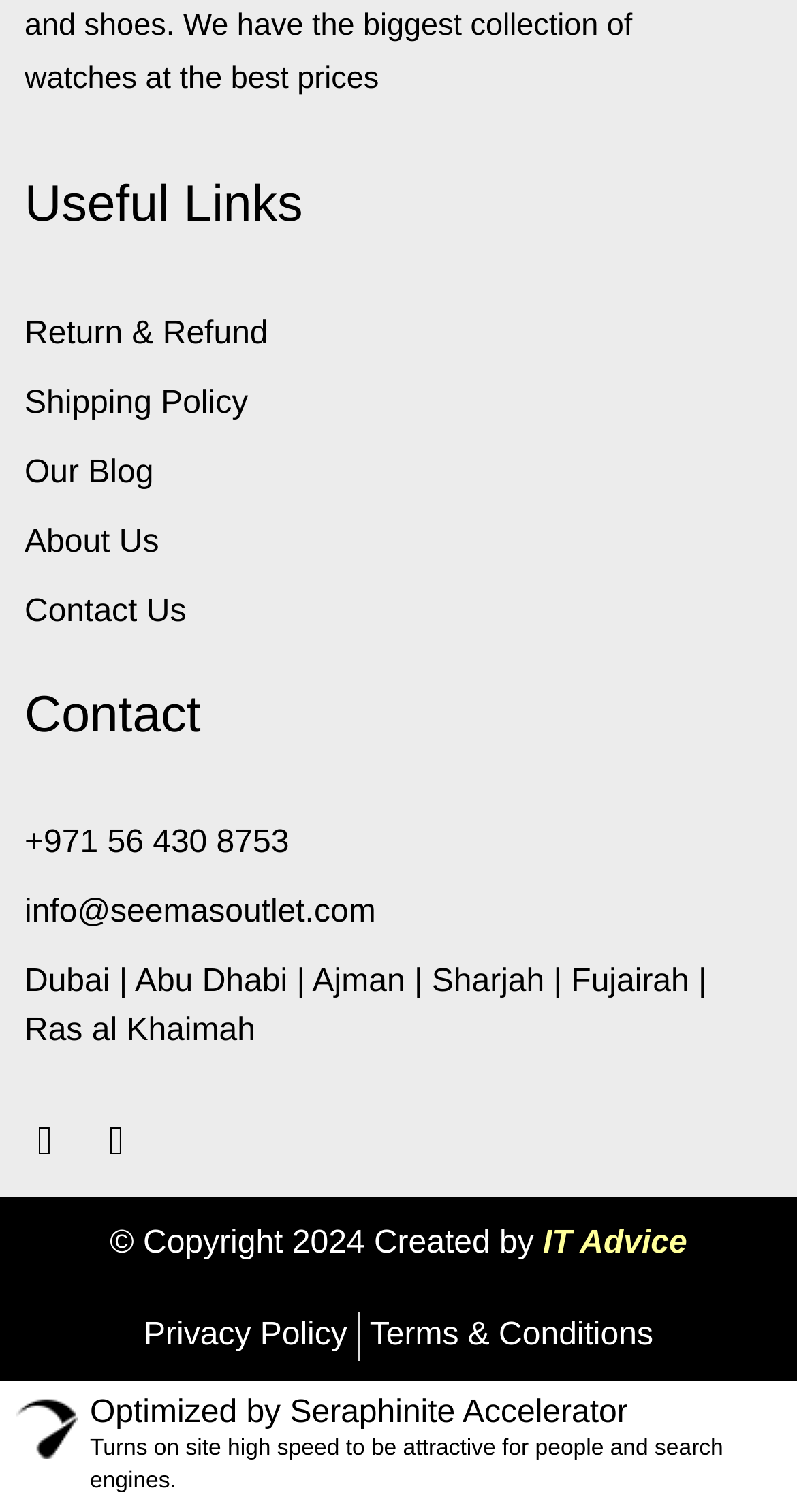Identify the bounding box coordinates for the UI element described as: "Contact Us".

[0.031, 0.389, 0.234, 0.421]